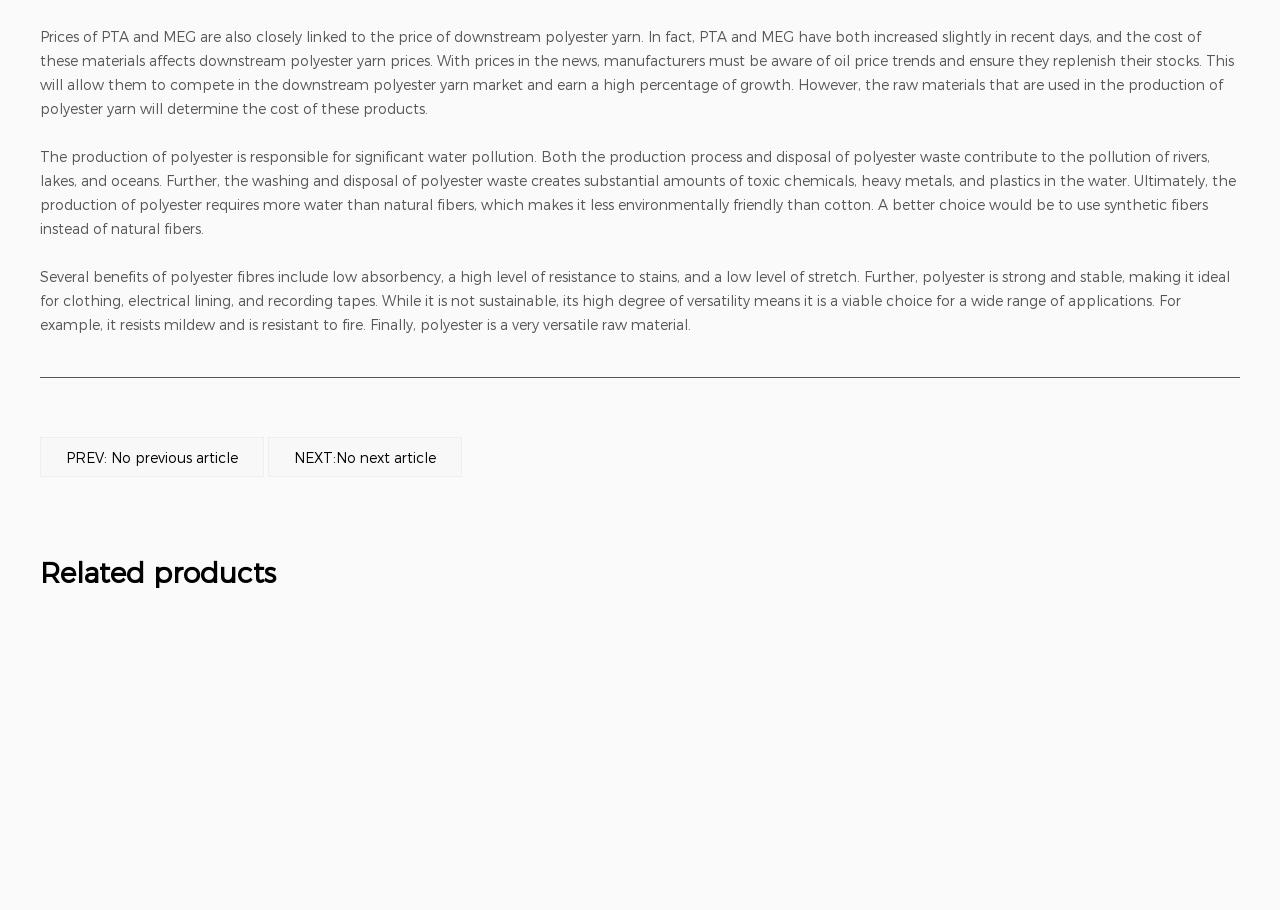Provide your answer in a single word or phrase: 
What is the relationship between PTA and MEG prices and polyester yarn prices?

Closely linked